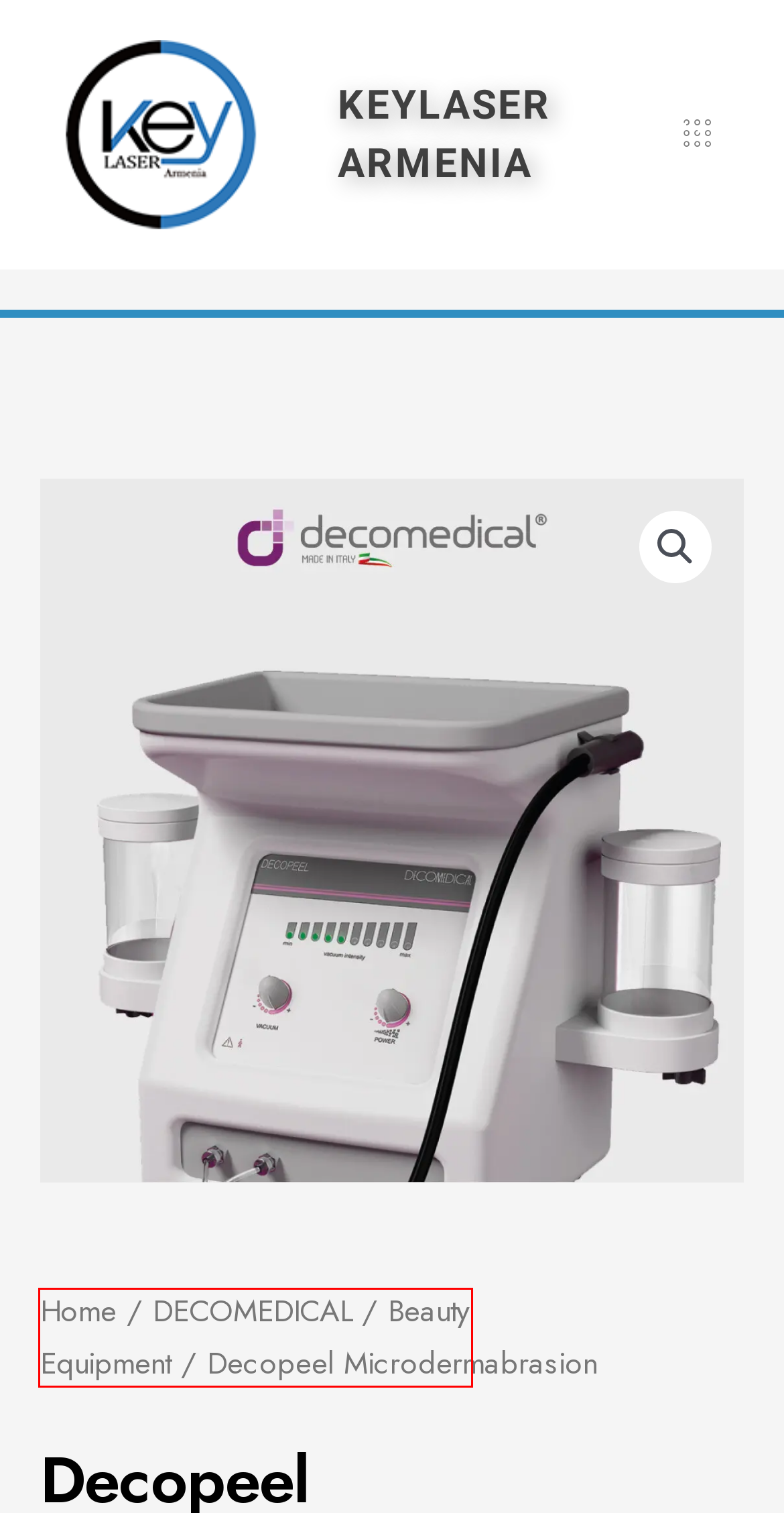Inspect the screenshot of a webpage with a red rectangle bounding box. Identify the webpage description that best corresponds to the new webpage after clicking the element inside the bounding box. Here are the candidates:
A. PRODUCTS - Keylaser Armenia
B. Decolaser Diode Laser 808 - Keylaser Armenia
C. Decofrequency Radiofrequency - Keylaser Armenia
D. beauty equipment Archives - Keylaser Armenia
E. DECOMEDICAL Archives - Keylaser Armenia
F. Beauty Equipment Archives - Keylaser Armenia
G. HOME - Keylaser Armenia
H. CONTACT - Keylaser Armenia

F